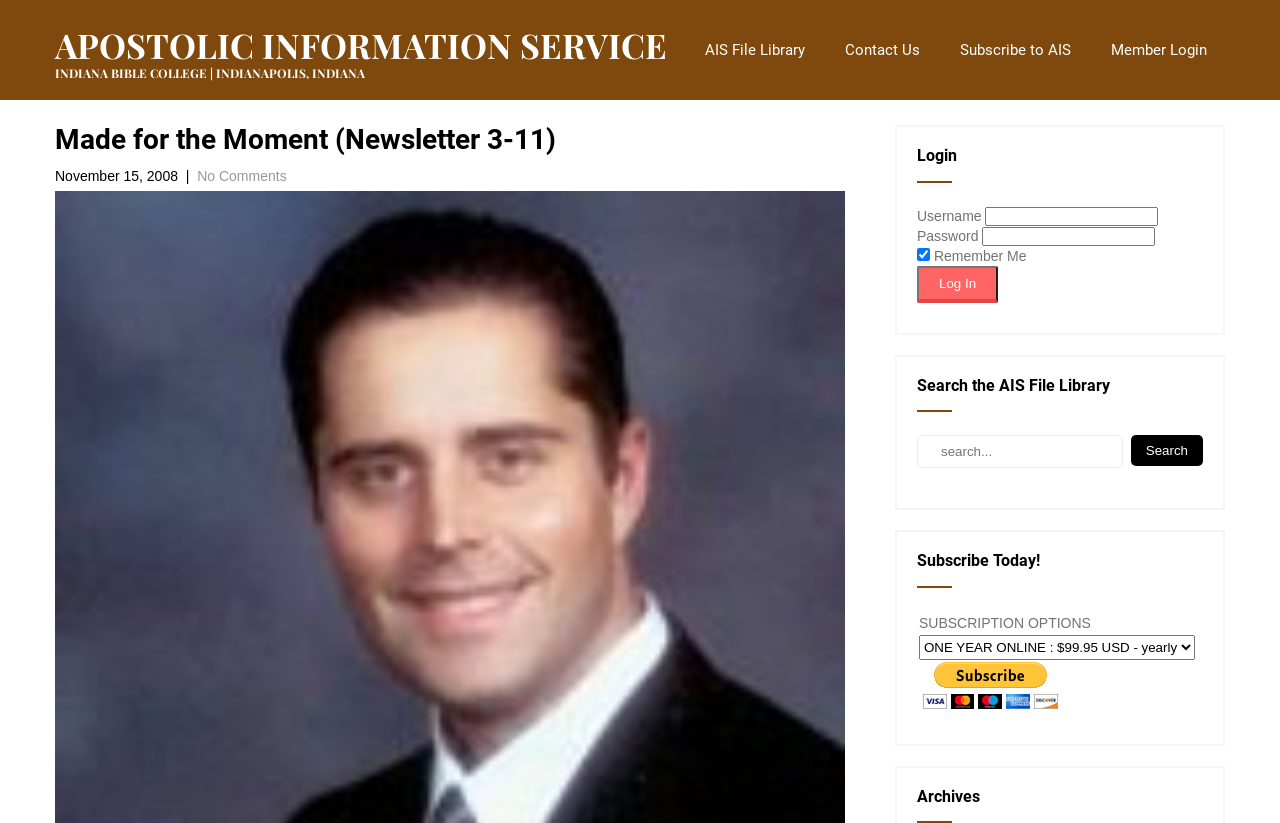Identify the bounding box coordinates for the UI element described by the following text: "Airport Pickup and Drop". Provide the coordinates as four float numbers between 0 and 1, in the format [left, top, right, bottom].

None